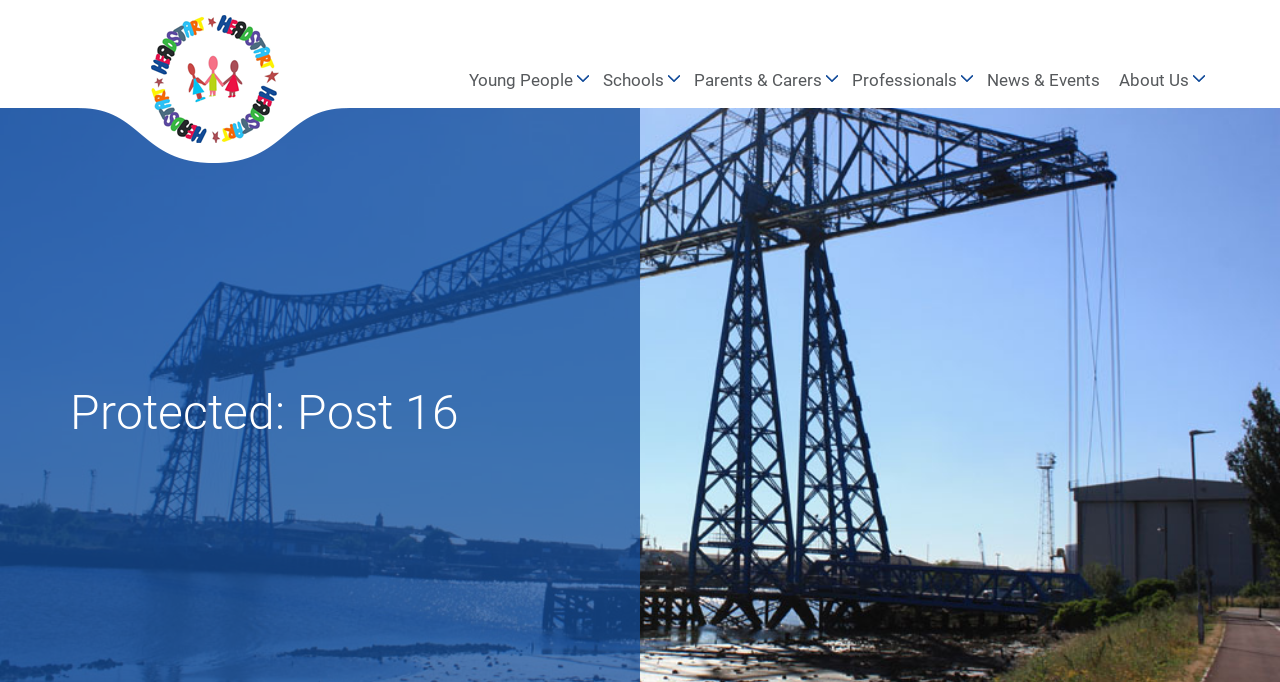How many categories are available for navigation?
Please use the image to deliver a detailed and complete answer.

There are six links available for navigation, which are 'Young People', 'Schools', 'Parents & Carers', 'Professionals', 'News & Events', and 'About Us'.